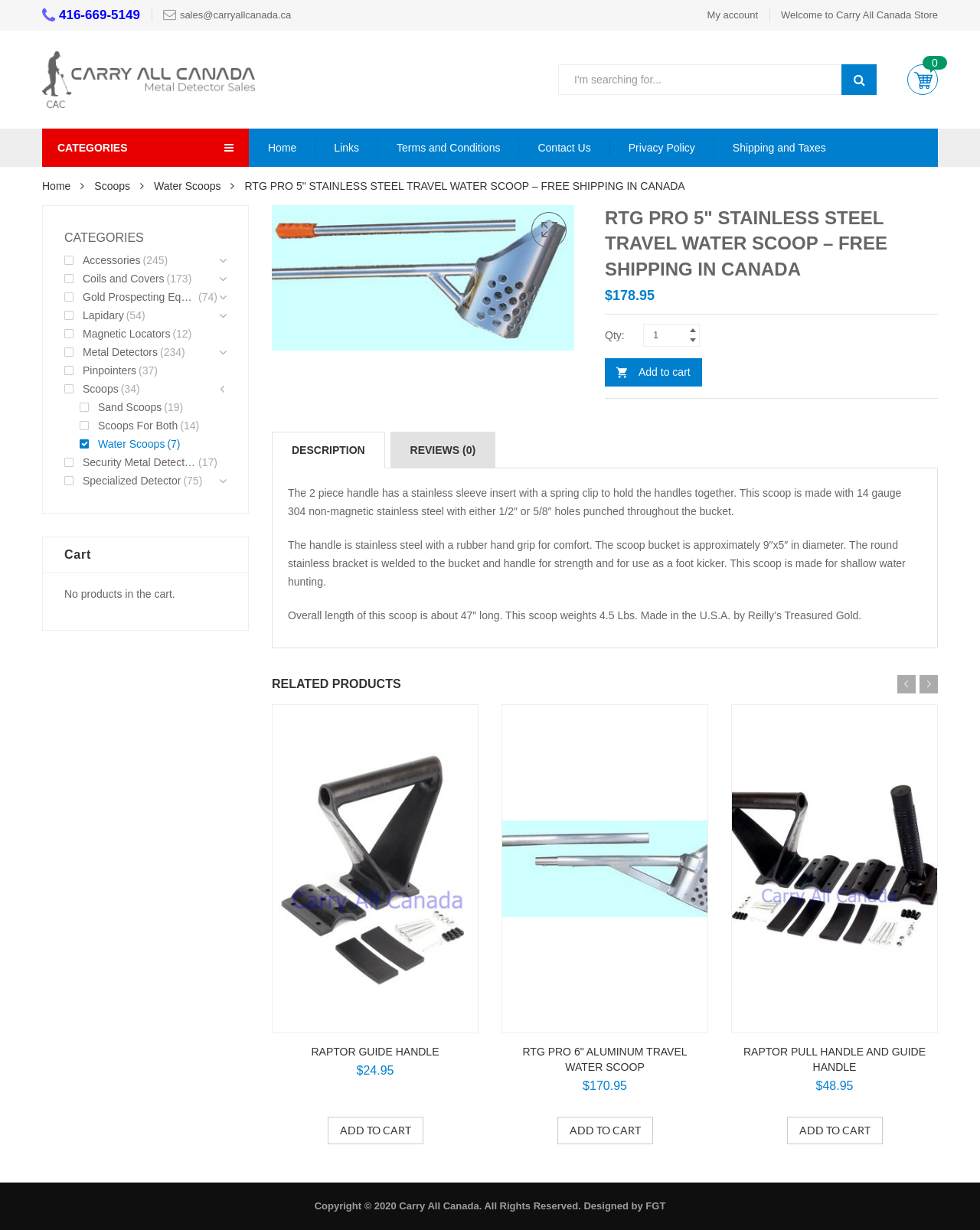What is the material of the scoop bucket?
Look at the screenshot and respond with a single word or phrase.

14 gauge 304 non-magnetic stainless steel